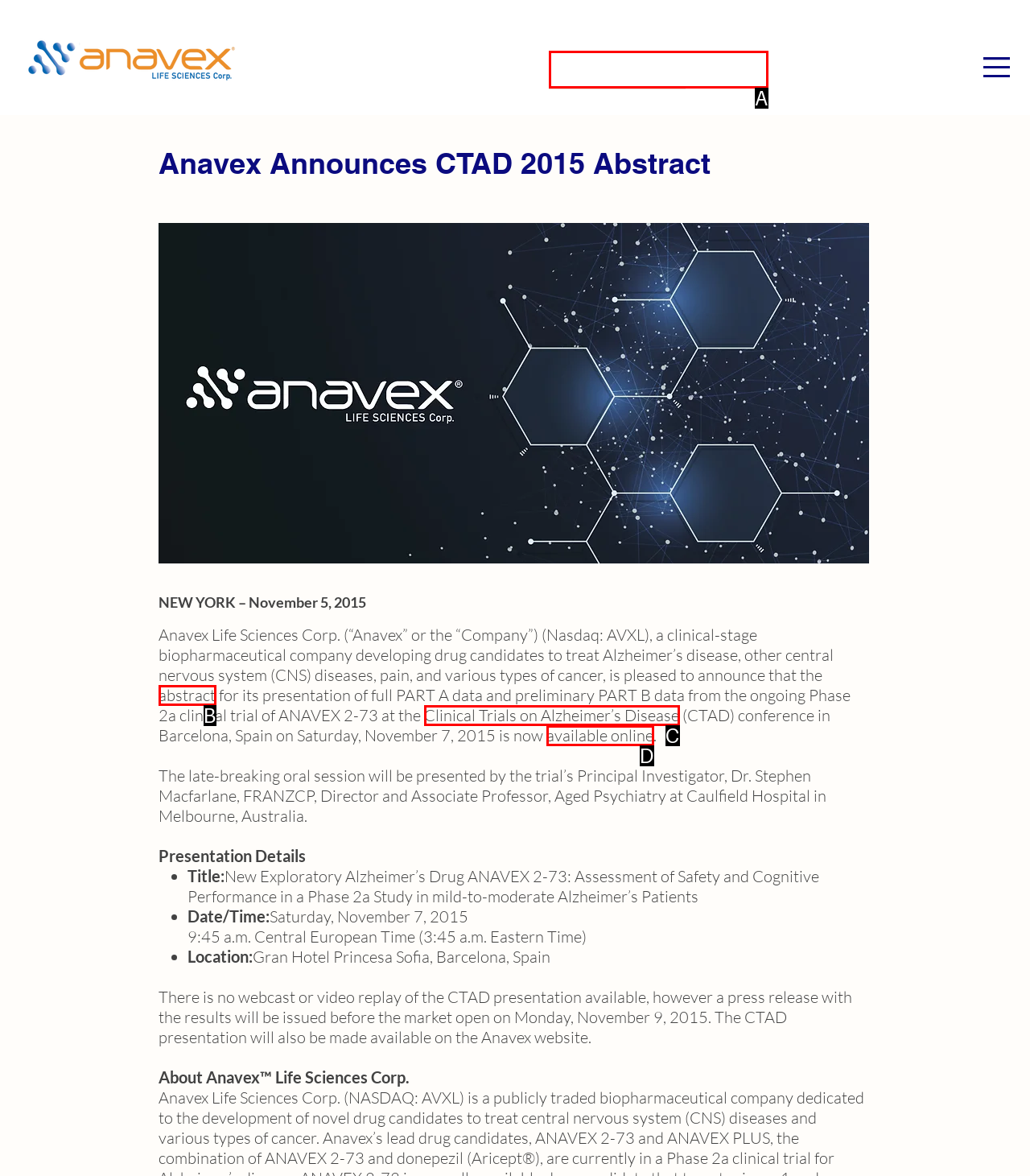Tell me which one HTML element best matches the description: Clinical Trials on Alzheimer’s Disease Answer with the option's letter from the given choices directly.

C